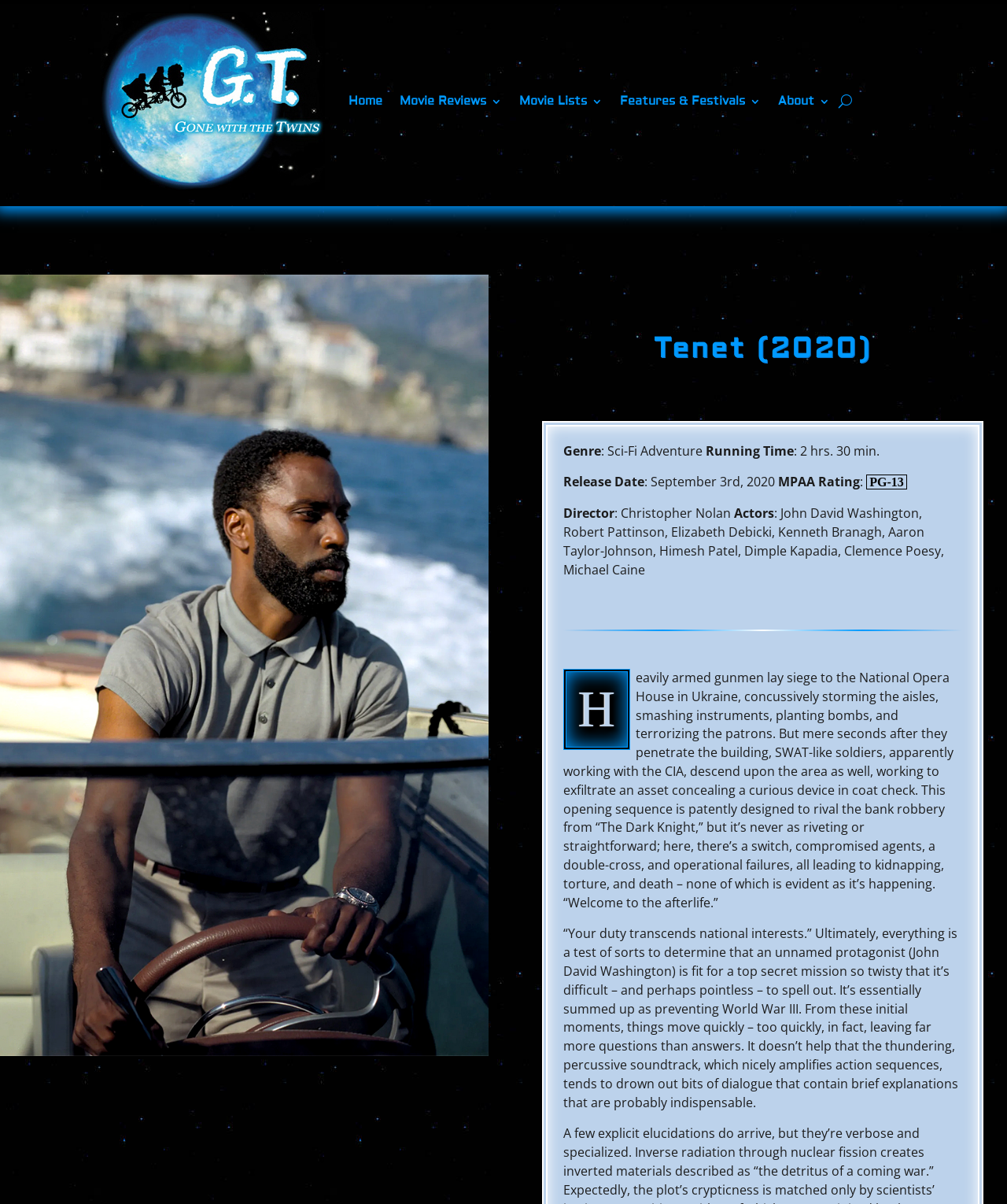Specify the bounding box coordinates of the area to click in order to execute this command: 'Click the 'Christopher Nolan' link'. The coordinates should consist of four float numbers ranging from 0 to 1, and should be formatted as [left, top, right, bottom].

[0.146, 0.926, 0.249, 0.938]